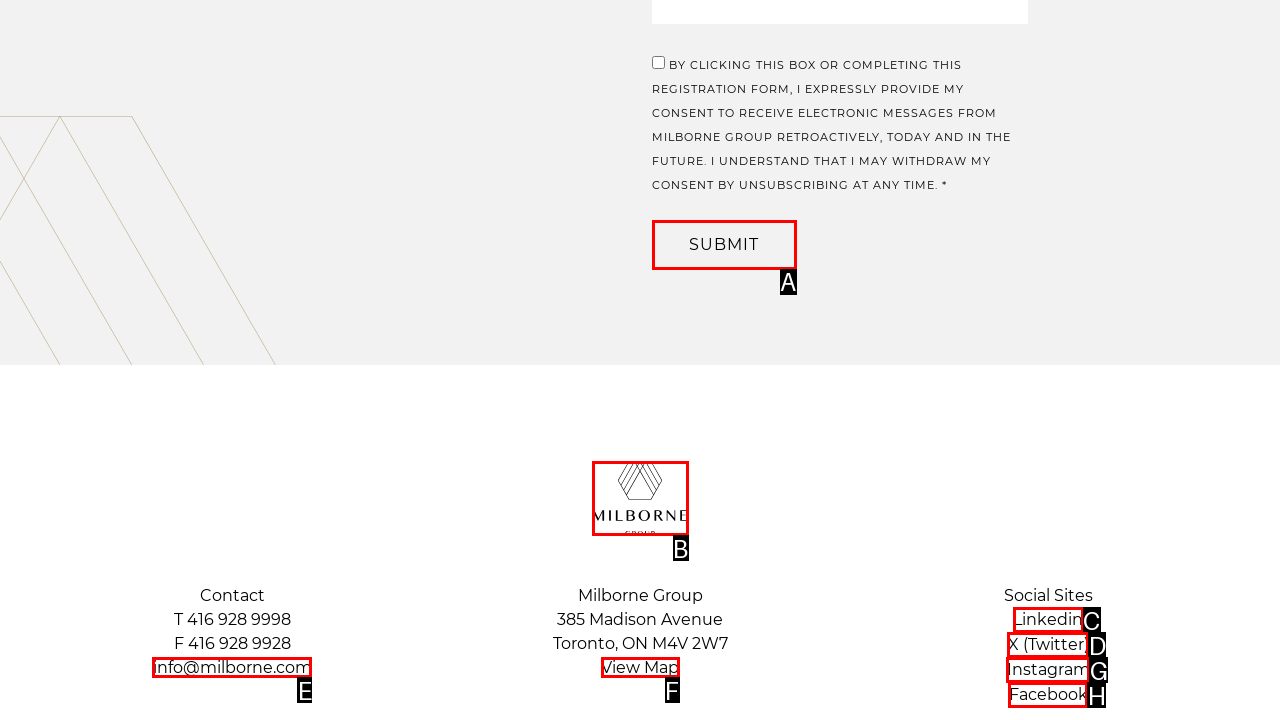With the description: alt="Milborne Group", find the option that corresponds most closely and answer with its letter directly.

B